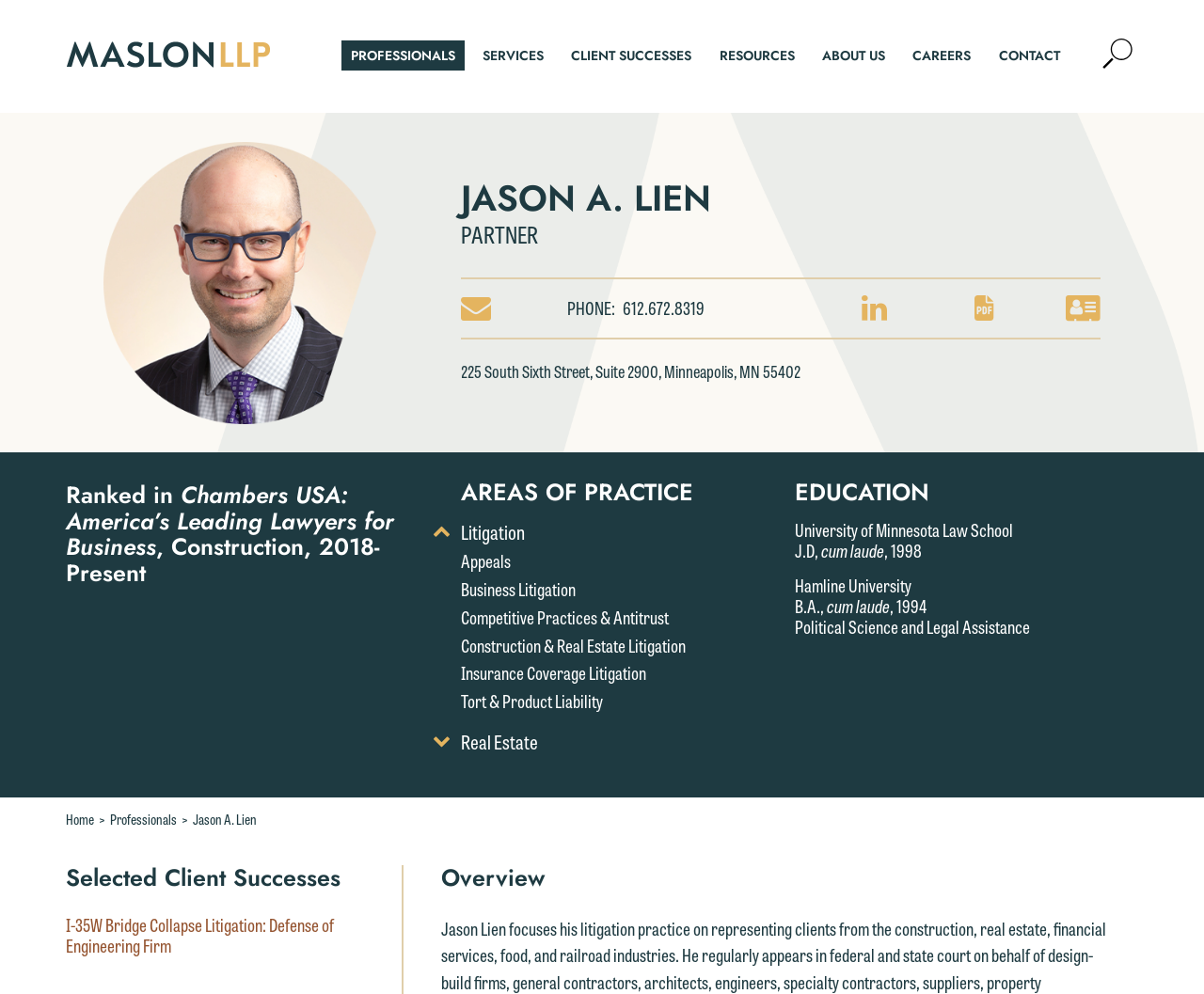Specify the bounding box coordinates of the region I need to click to perform the following instruction: "View Jason A. Lien's LinkedIn profile". The coordinates must be four float numbers in the range of 0 to 1, i.e., [left, top, right, bottom].

[0.648, 0.295, 0.737, 0.325]